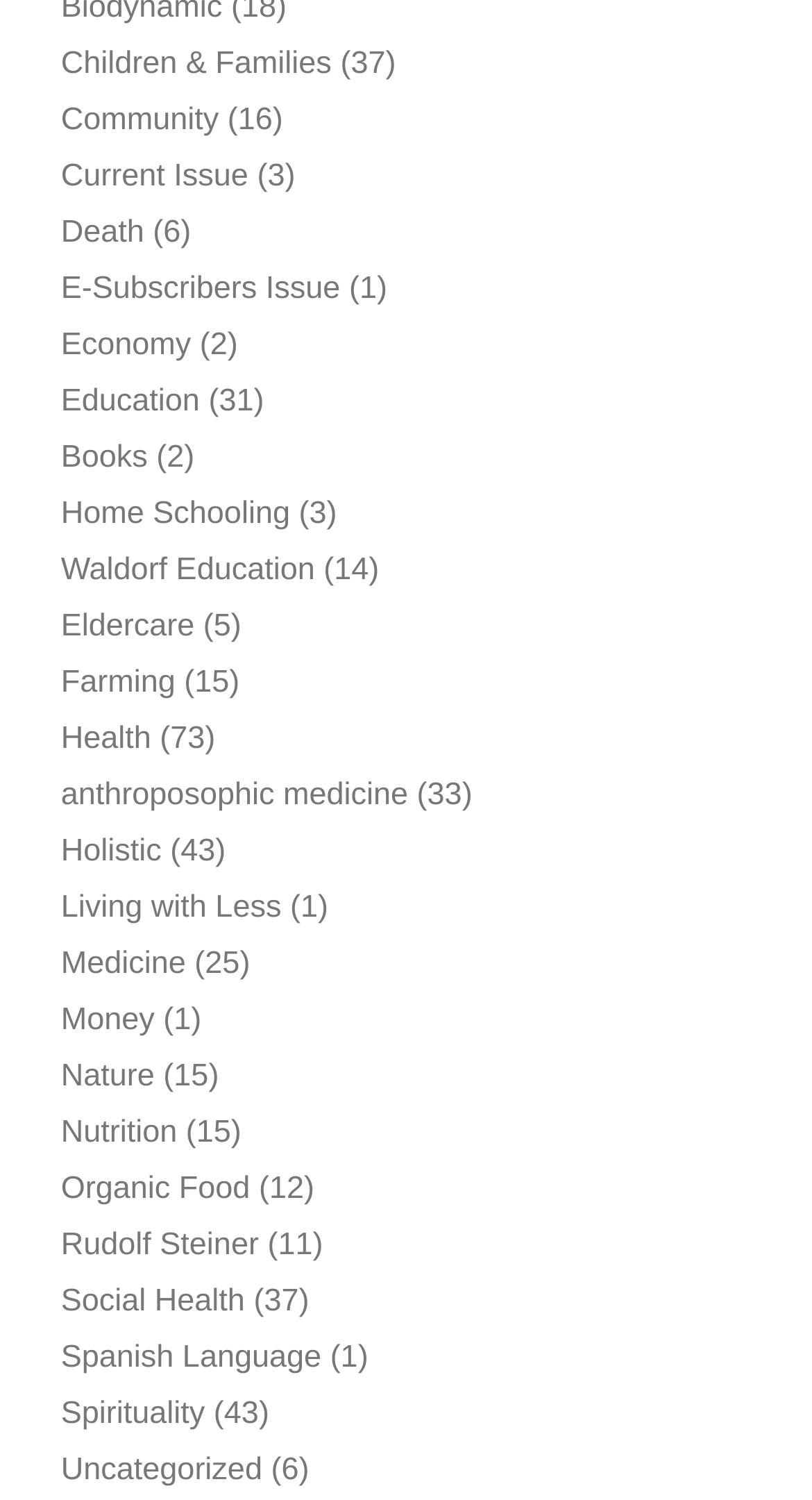Please provide a brief answer to the following inquiry using a single word or phrase:
What is the category related to 'Waldorf Education'?

Education